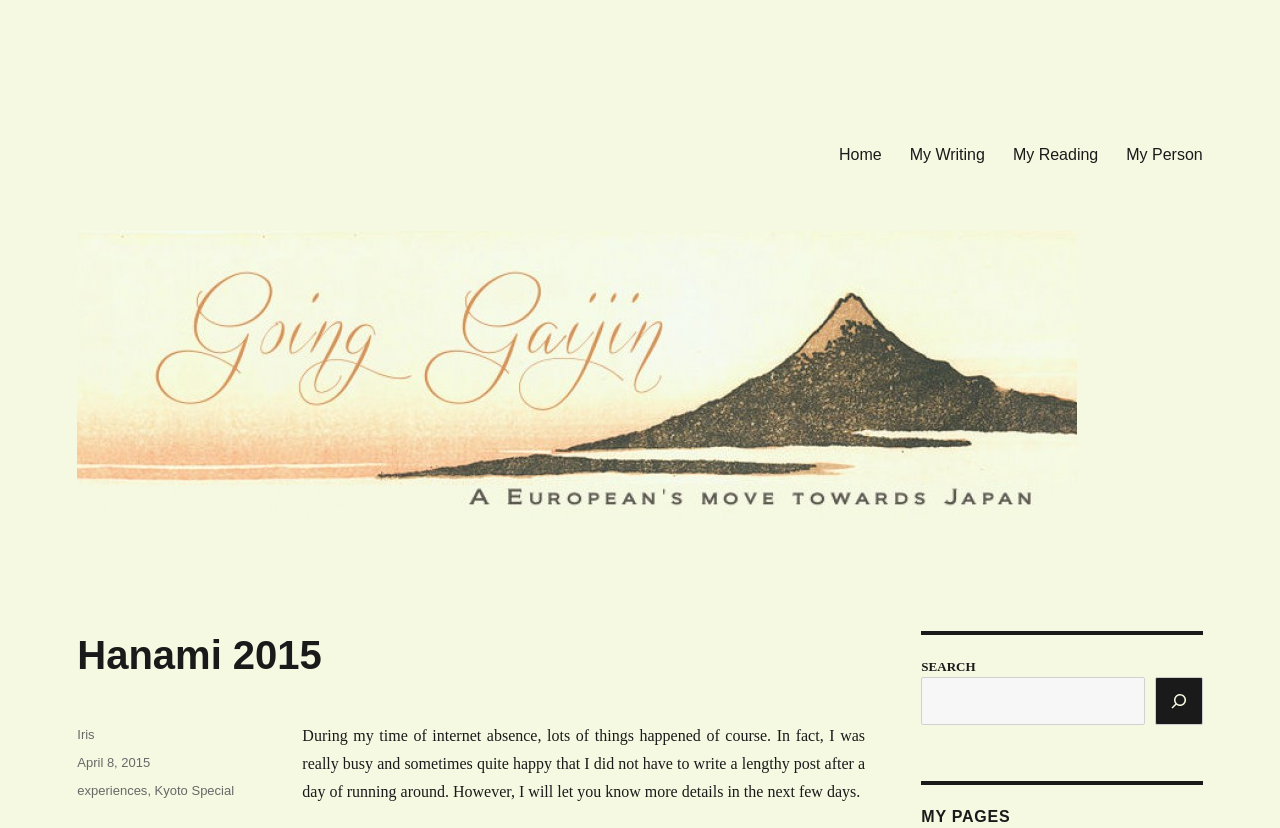From the webpage screenshot, identify the region described by April 8, 2015. Provide the bounding box coordinates as (top-left x, top-left y, bottom-right x, bottom-right y), with each value being a floating point number between 0 and 1.

[0.06, 0.912, 0.117, 0.93]